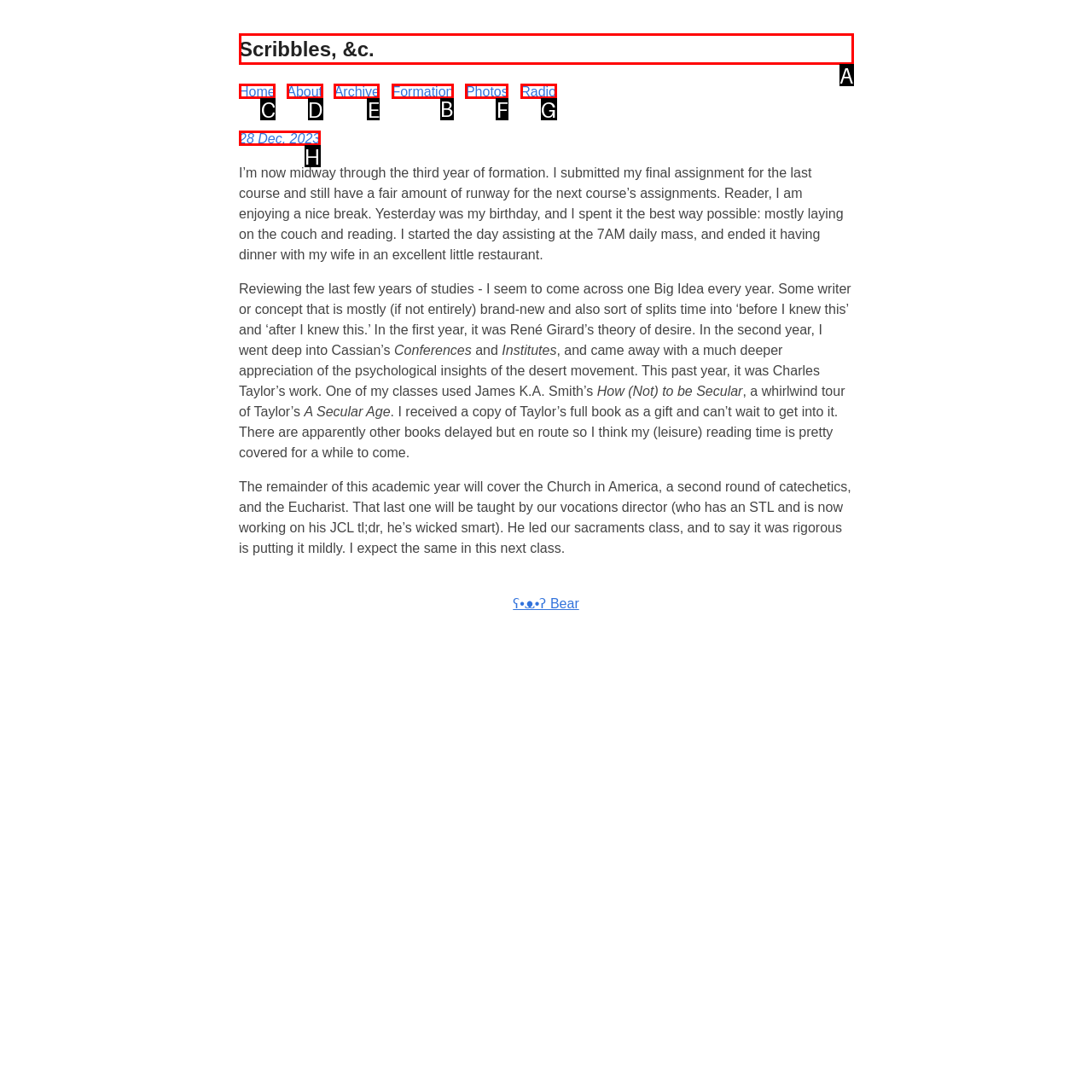Indicate the HTML element that should be clicked to perform the task: learn about formation Reply with the letter corresponding to the chosen option.

B